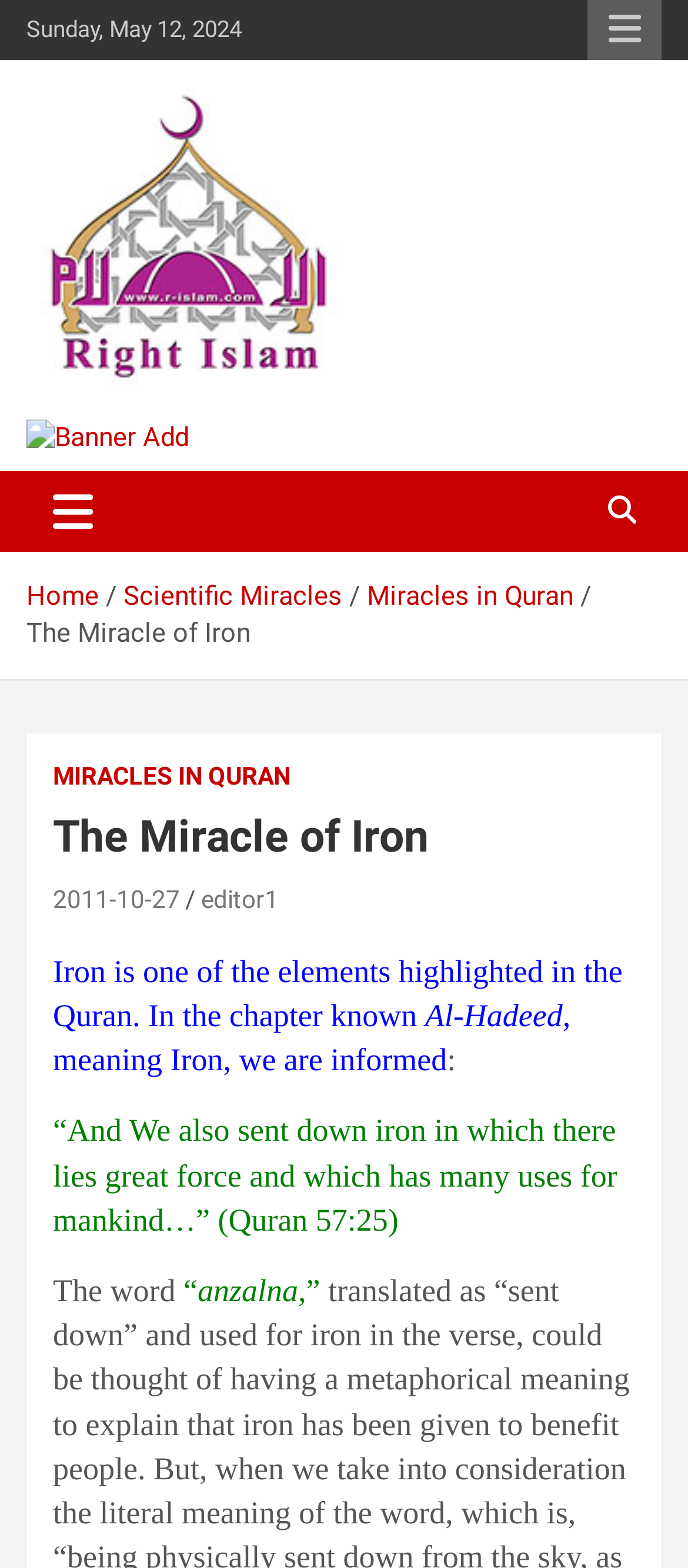Kindly determine the bounding box coordinates of the area that needs to be clicked to fulfill this instruction: "Read the article about Miracles in Quran".

[0.533, 0.37, 0.833, 0.39]